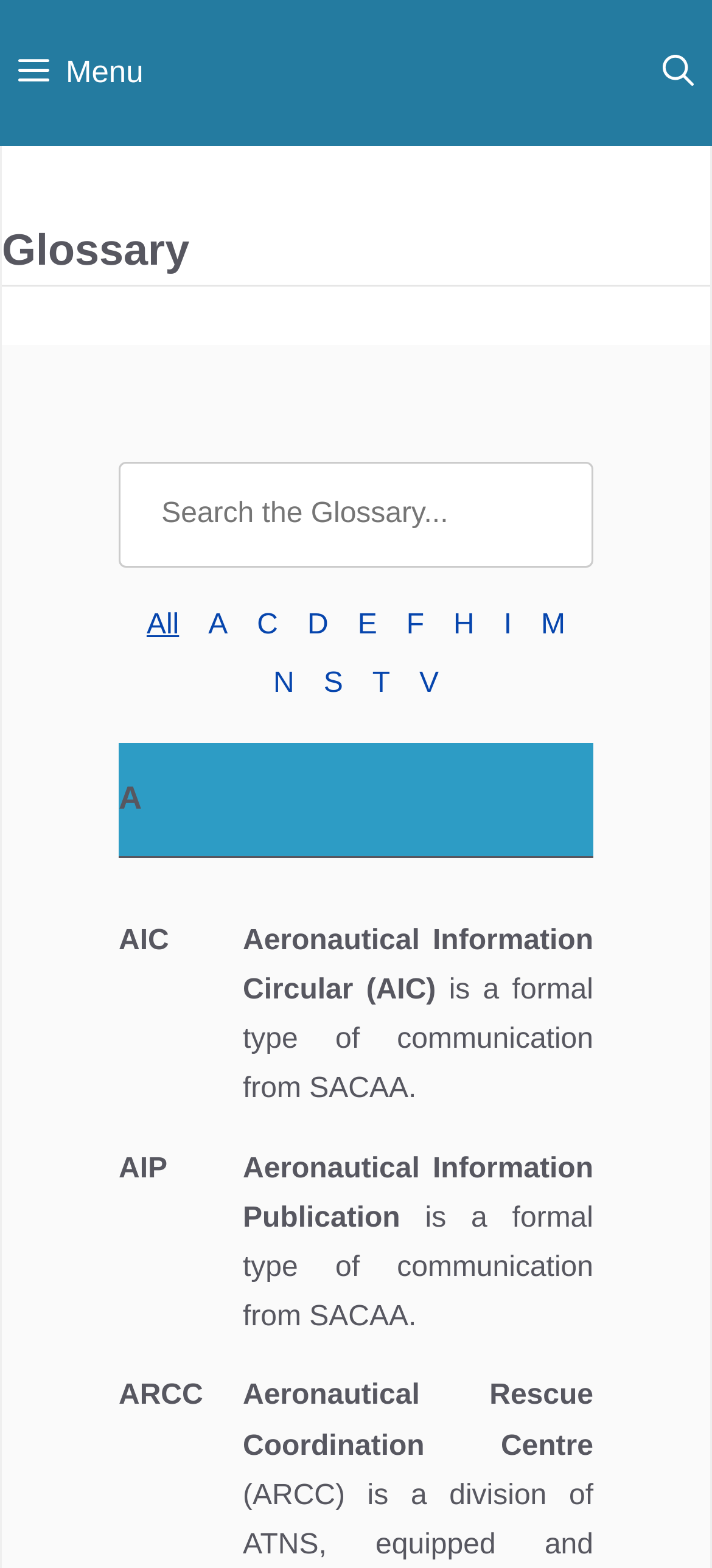Please give a succinct answer to the question in one word or phrase:
What is the function of the 'Open search' button?

To open search